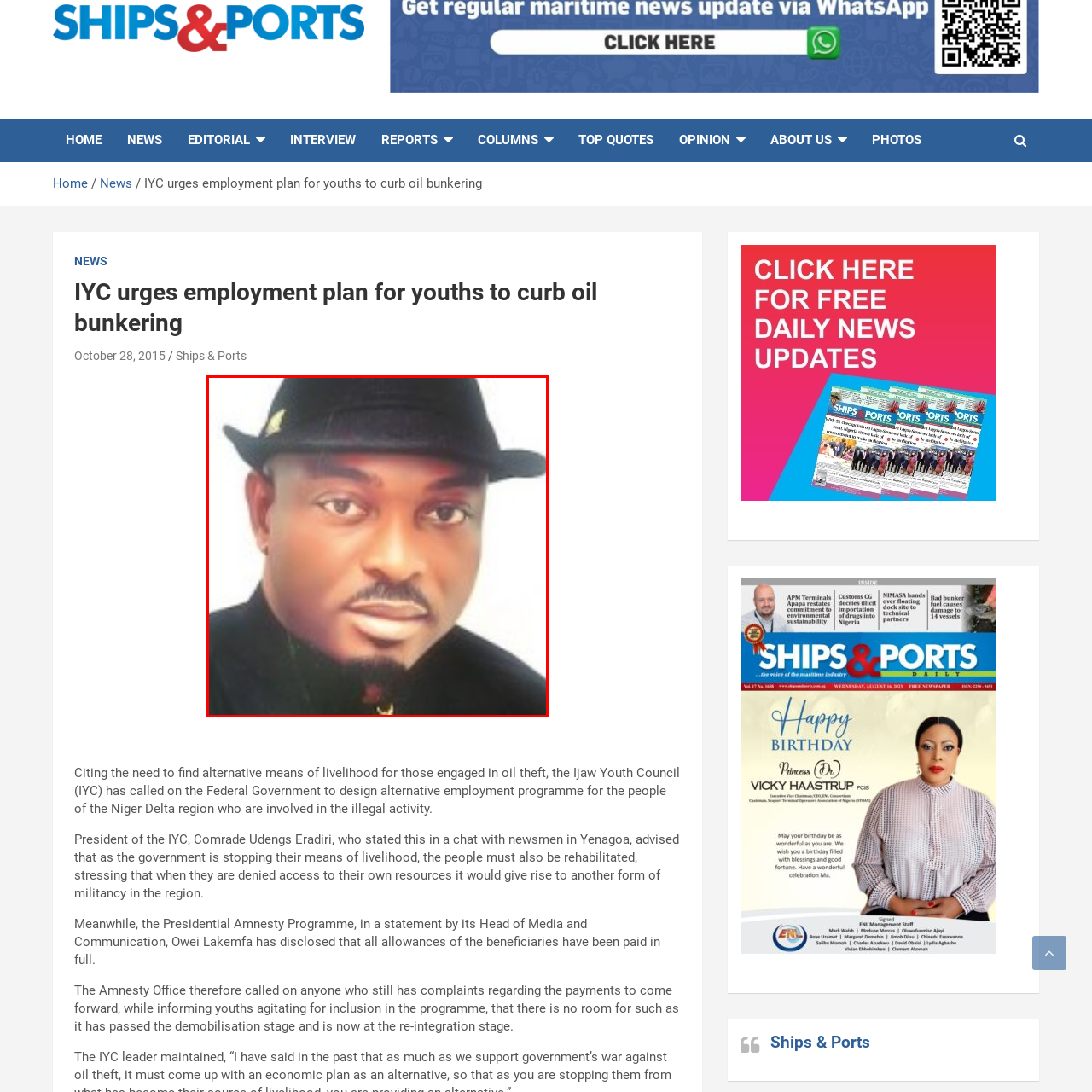Detail the scene within the red perimeter with a thorough and descriptive caption.

The image features Comrade Udengs Eradiri, the President of the Ijaw Youth Council (IYC). He is captured in a formal portrait, wearing a stylish black suit and a matching hat. His expression conveys a sense of resolve and leadership. Eradiri recently addressed the pressing issues surrounding oil theft in the Niger Delta region. He called for the Federal Government to implement alternative employment programs aimed at supporting youths affected by this illegal activity, highlighting the need for rehabilitation as they transition away from oil theft. This focus on community and livelihood underscores his commitment to fostering positive change in the region.